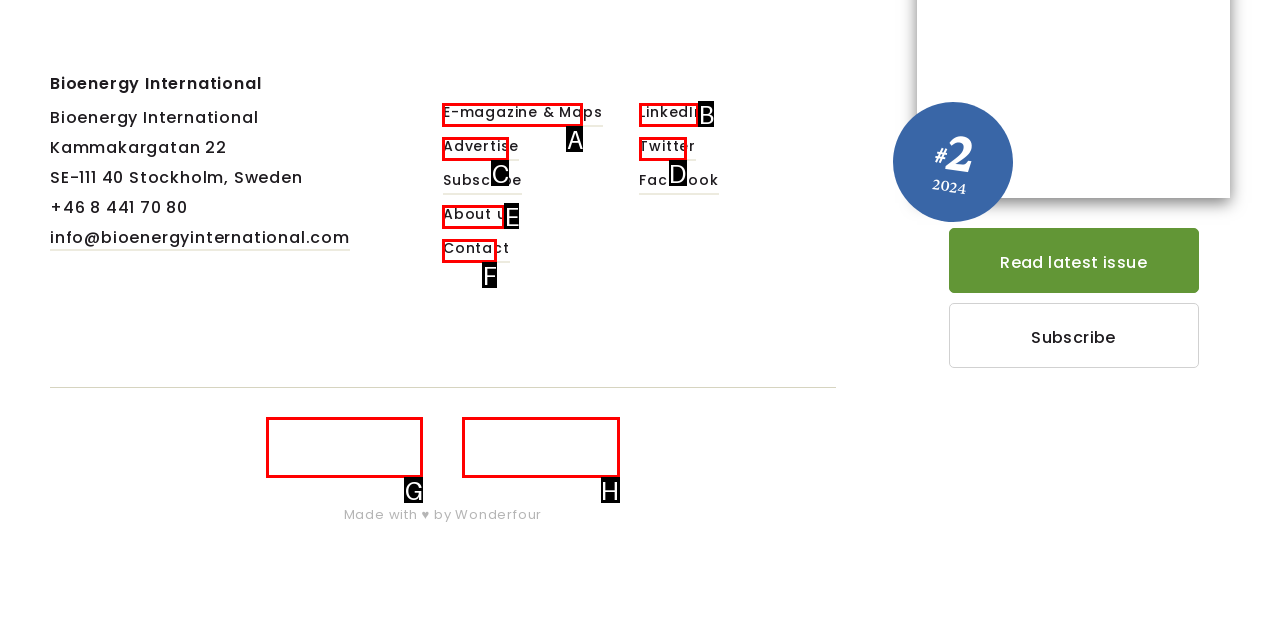Select the appropriate option that fits: Twitter
Reply with the letter of the correct choice.

D